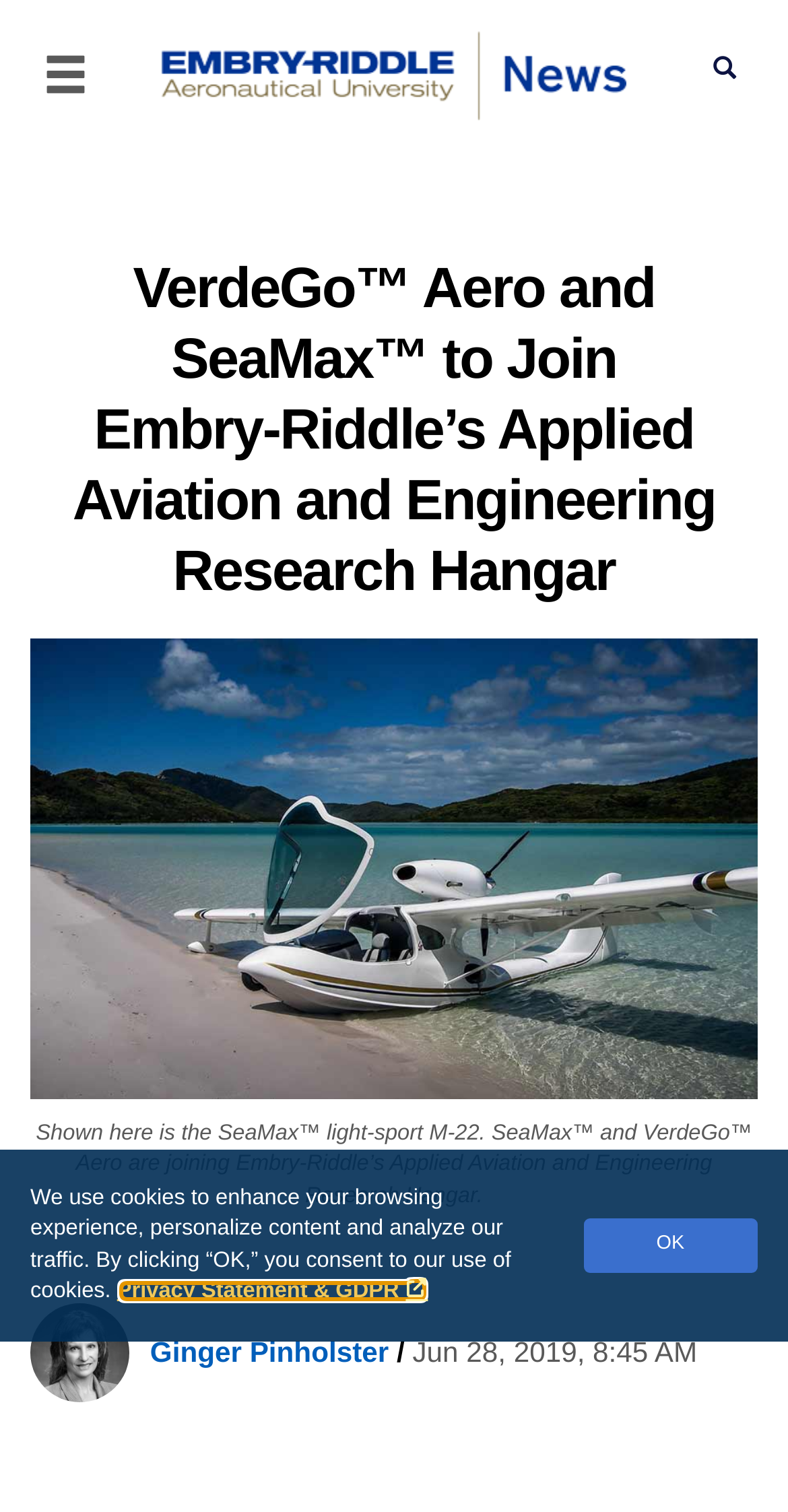Please find the top heading of the webpage and generate its text.

VerdeGo™ Aero and SeaMax™ to Join Embry‑Riddle’s Applied Aviation and Engineering Research Hangar